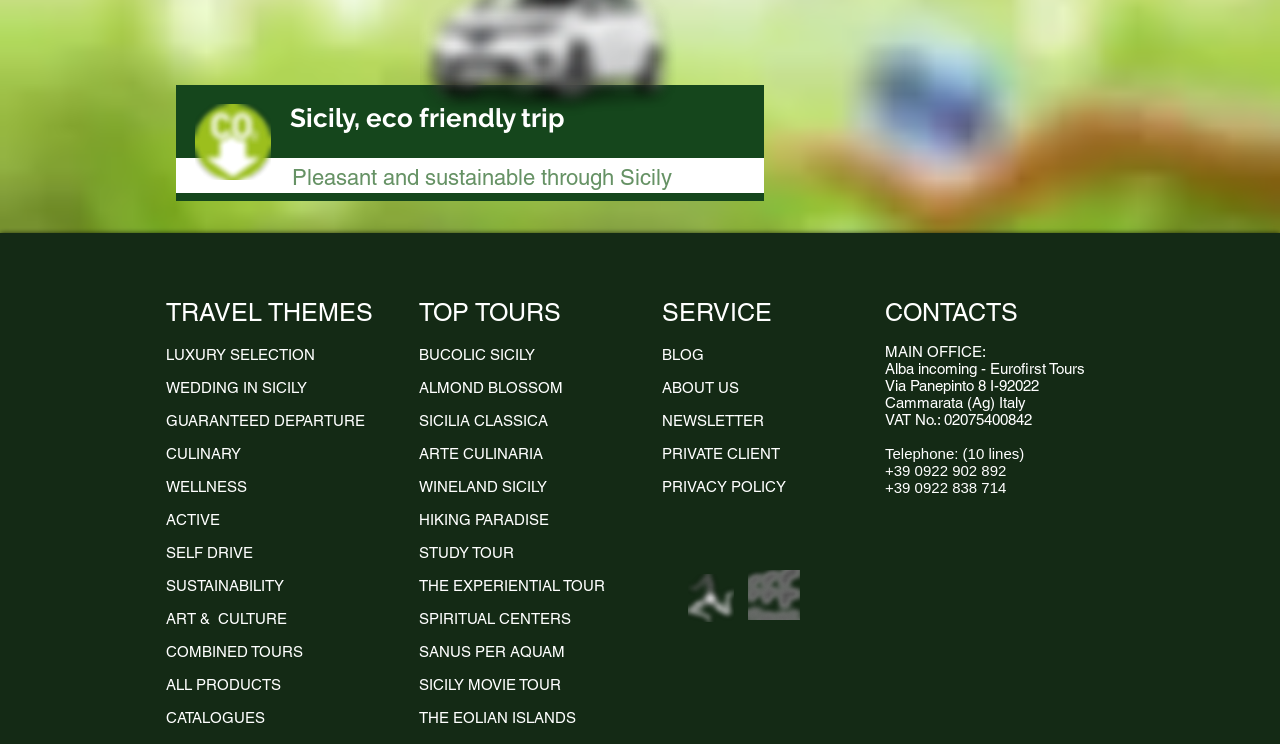Extract the bounding box coordinates for the HTML element that matches this description: "https://lnkd.in/gzNMKp_q". The coordinates should be four float numbers between 0 and 1, i.e., [left, top, right, bottom].

None